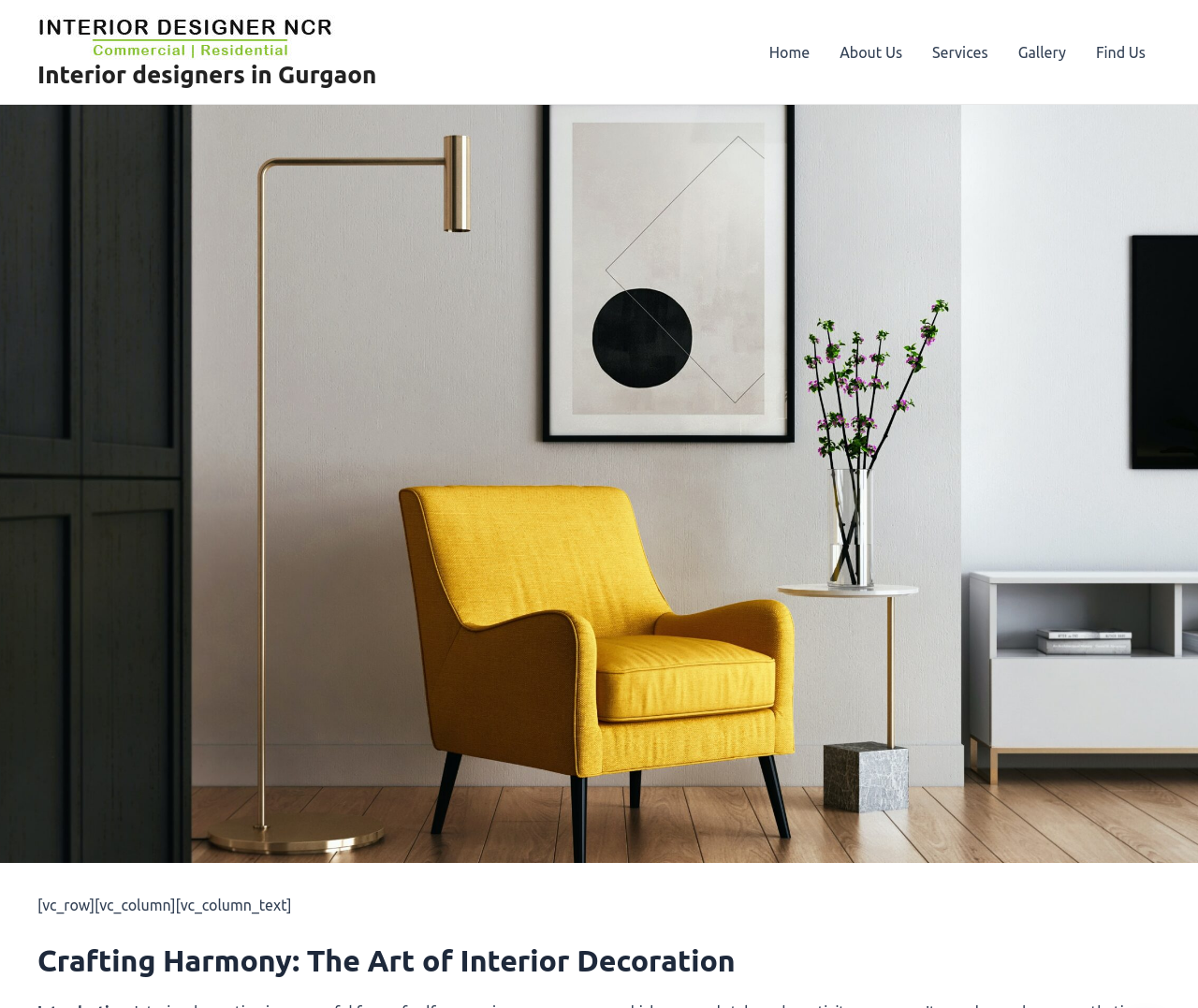Reply to the question below using a single word or brief phrase:
What is the topic of the webpage?

Interior Decoration